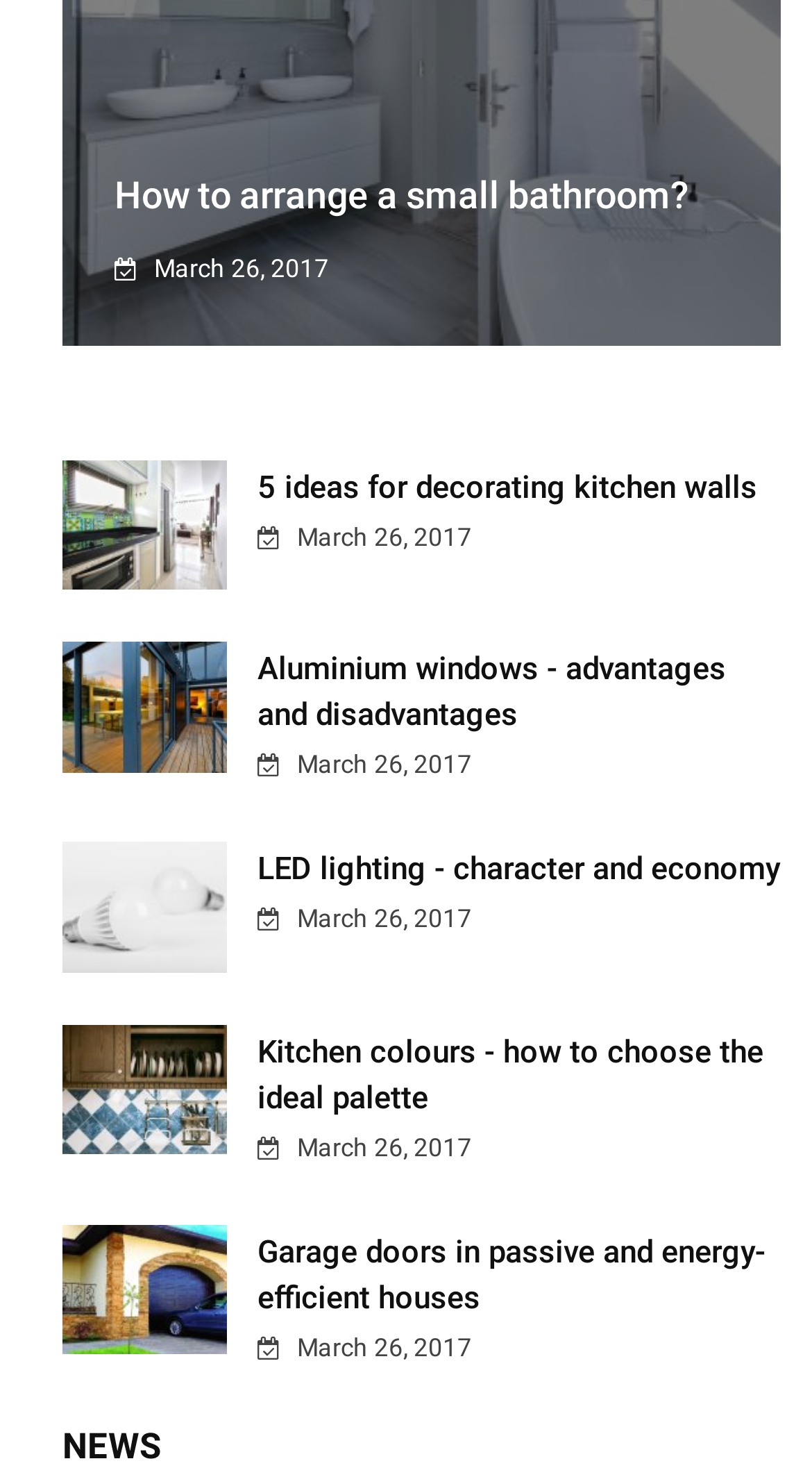What is the topic of the first article?
Please respond to the question with a detailed and well-explained answer.

I read the heading of the first article, which is 'How to arrange a small bathroom?'. This suggests that the article is about arranging a small bathroom.